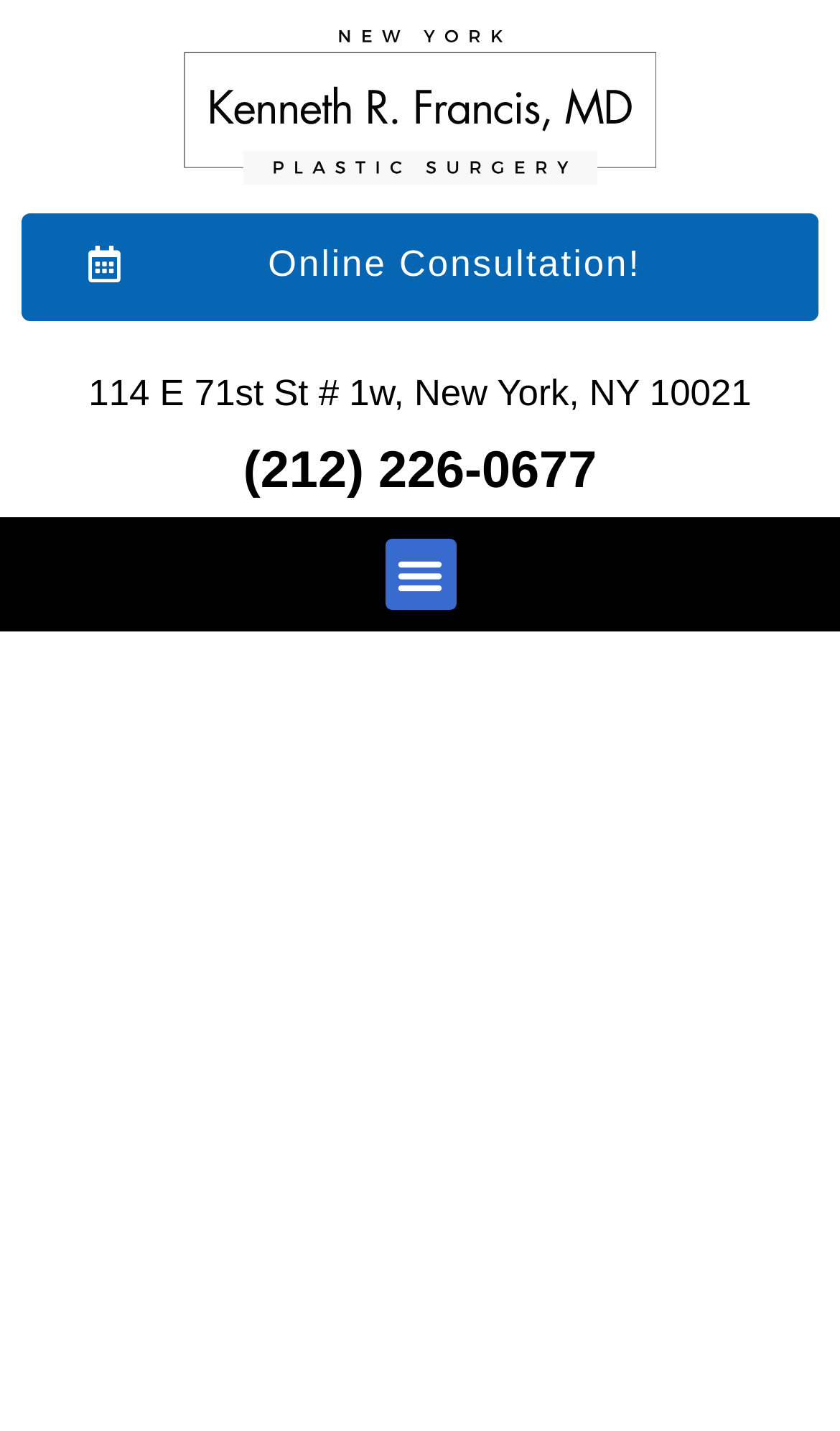What is the phone number?
Please respond to the question thoroughly and include all relevant details.

I found the phone number by looking at the StaticText element with the text '(212) 226-0677'. This is likely the phone number to contact the doctor or the clinic.